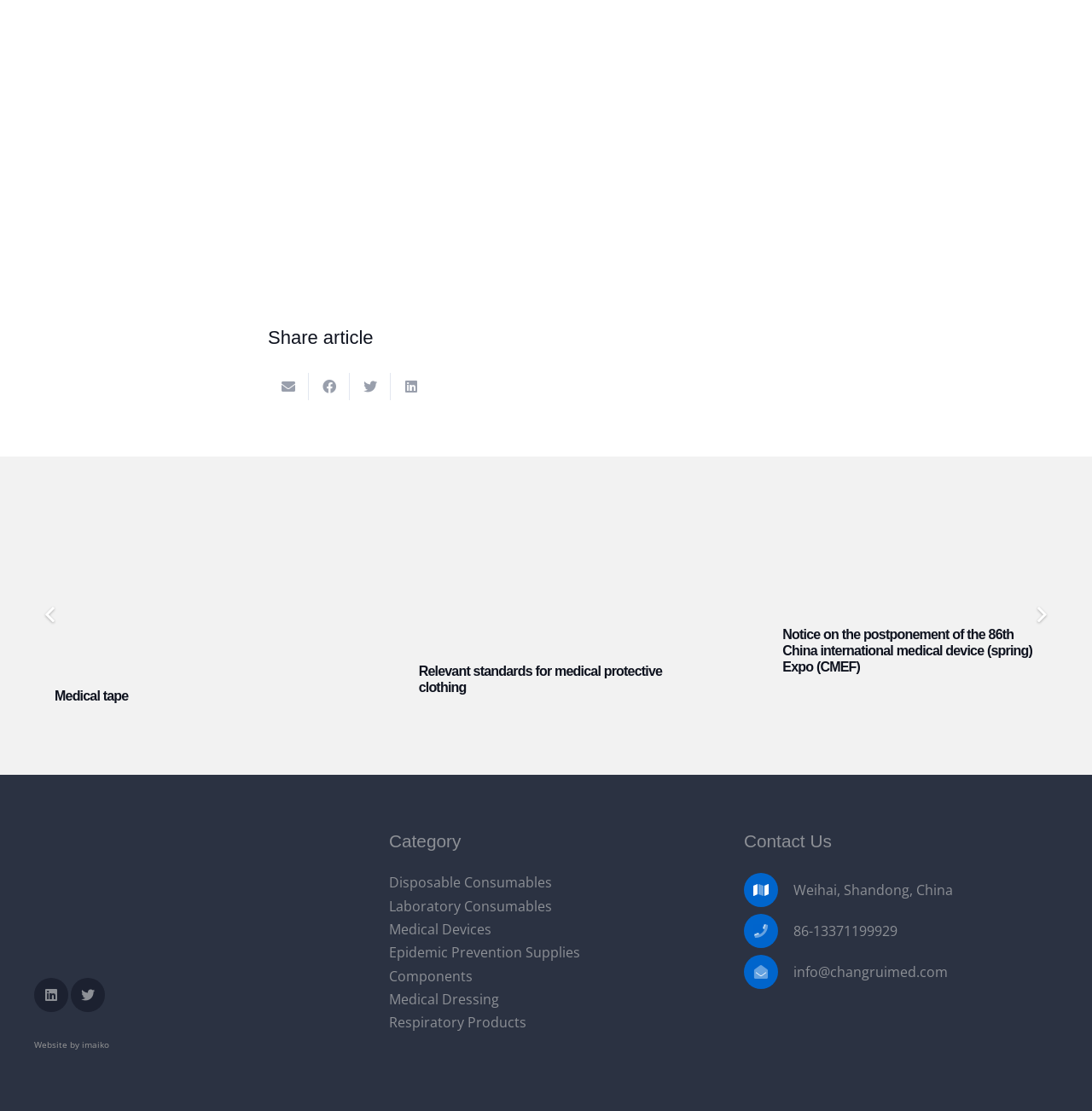Please indicate the bounding box coordinates of the element's region to be clicked to achieve the instruction: "Explore medical devices category". Provide the coordinates as four float numbers between 0 and 1, i.e., [left, top, right, bottom].

[0.356, 0.828, 0.45, 0.845]